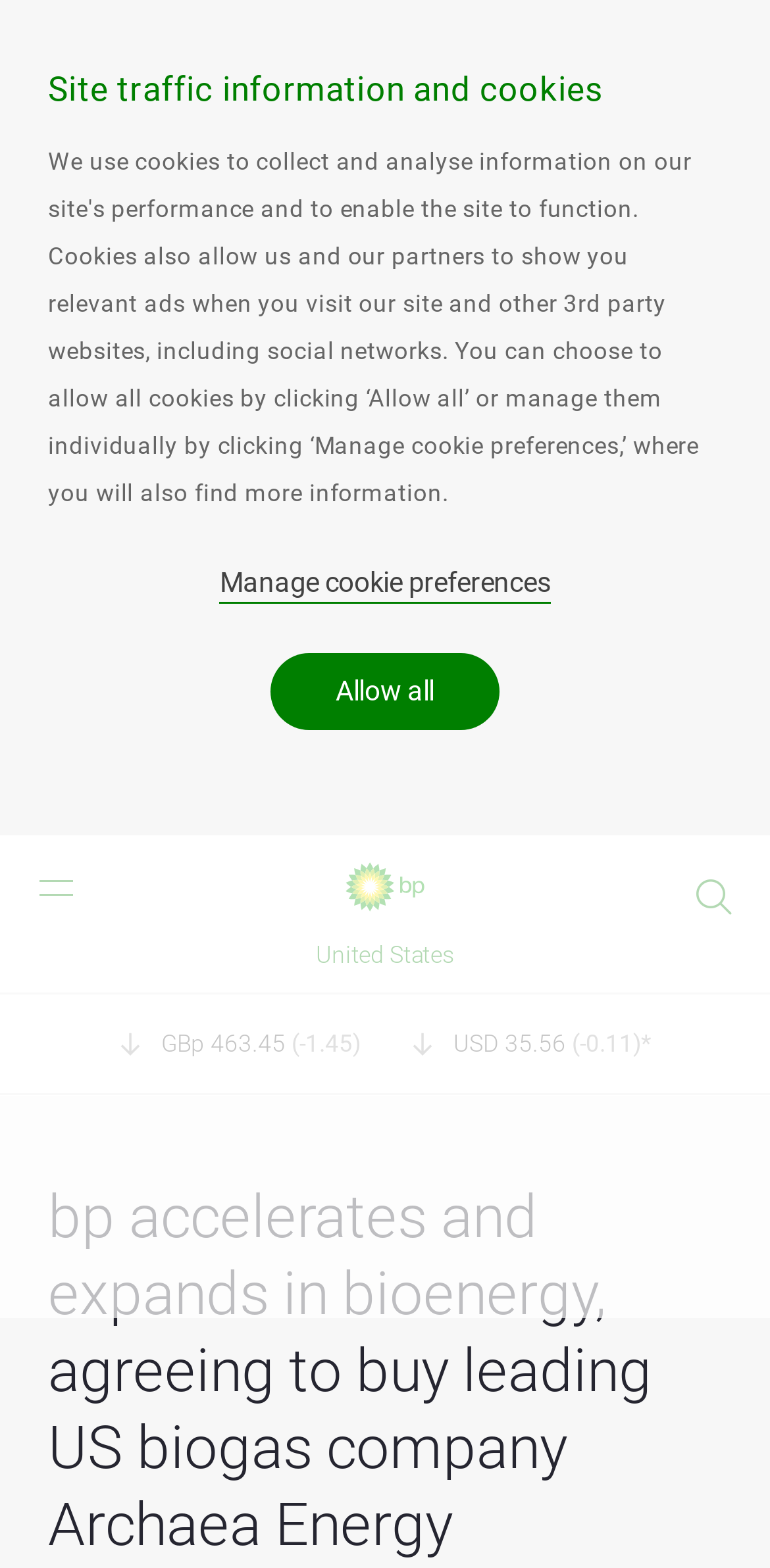Is there a search function on the webpage?
Answer the question with a thorough and detailed explanation.

I found a search function on the webpage by looking at the text elements on the webpage. Specifically, I found a text element with the text 'Search', which is likely a search function.